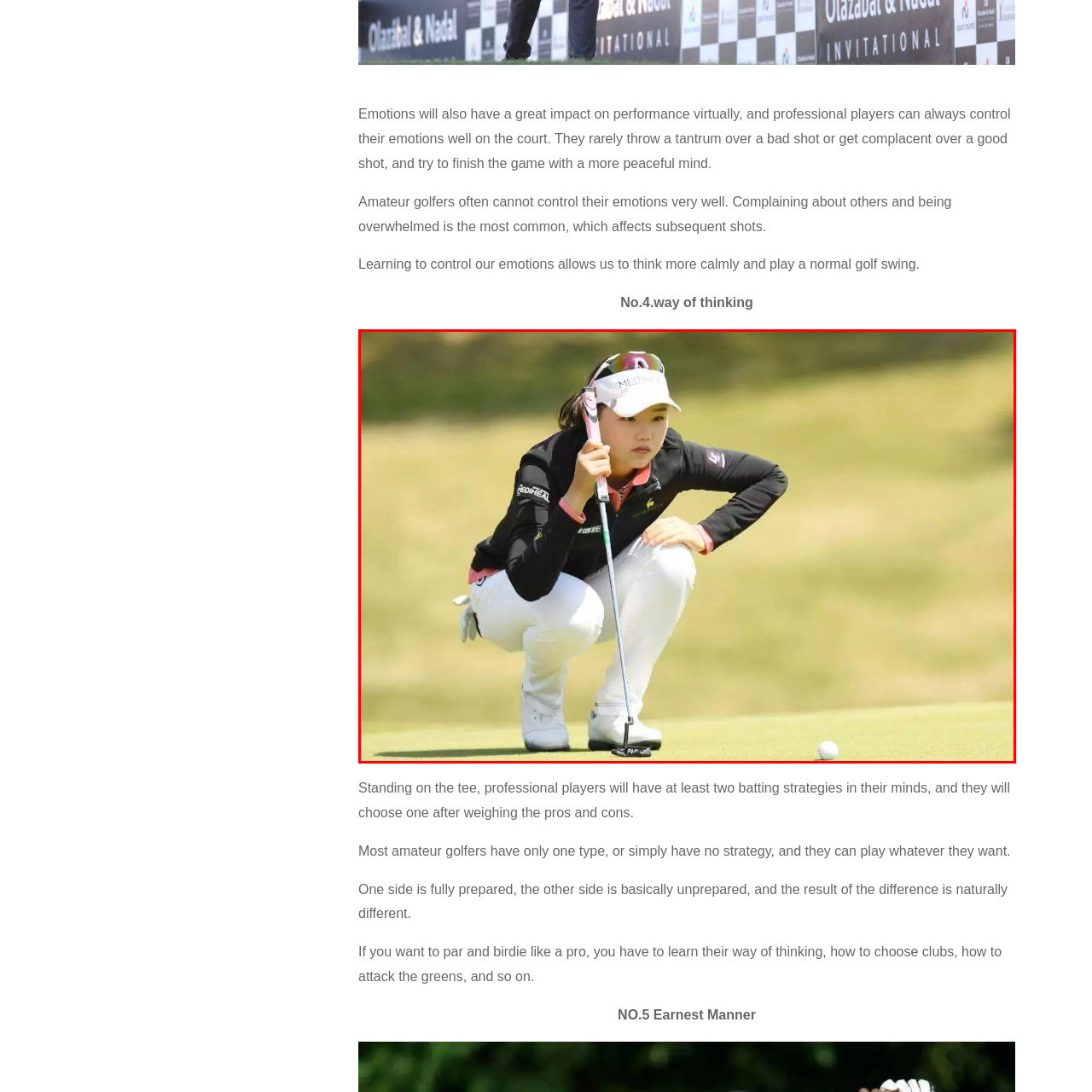What color are the golfer's pants?
Check the image encapsulated by the red bounding box and answer the question comprehensively.

The caption specifically mentions that the golfer is dressed in a sleek black jacket with contrasting detailing and white pants, indicating that her pants are white in color.